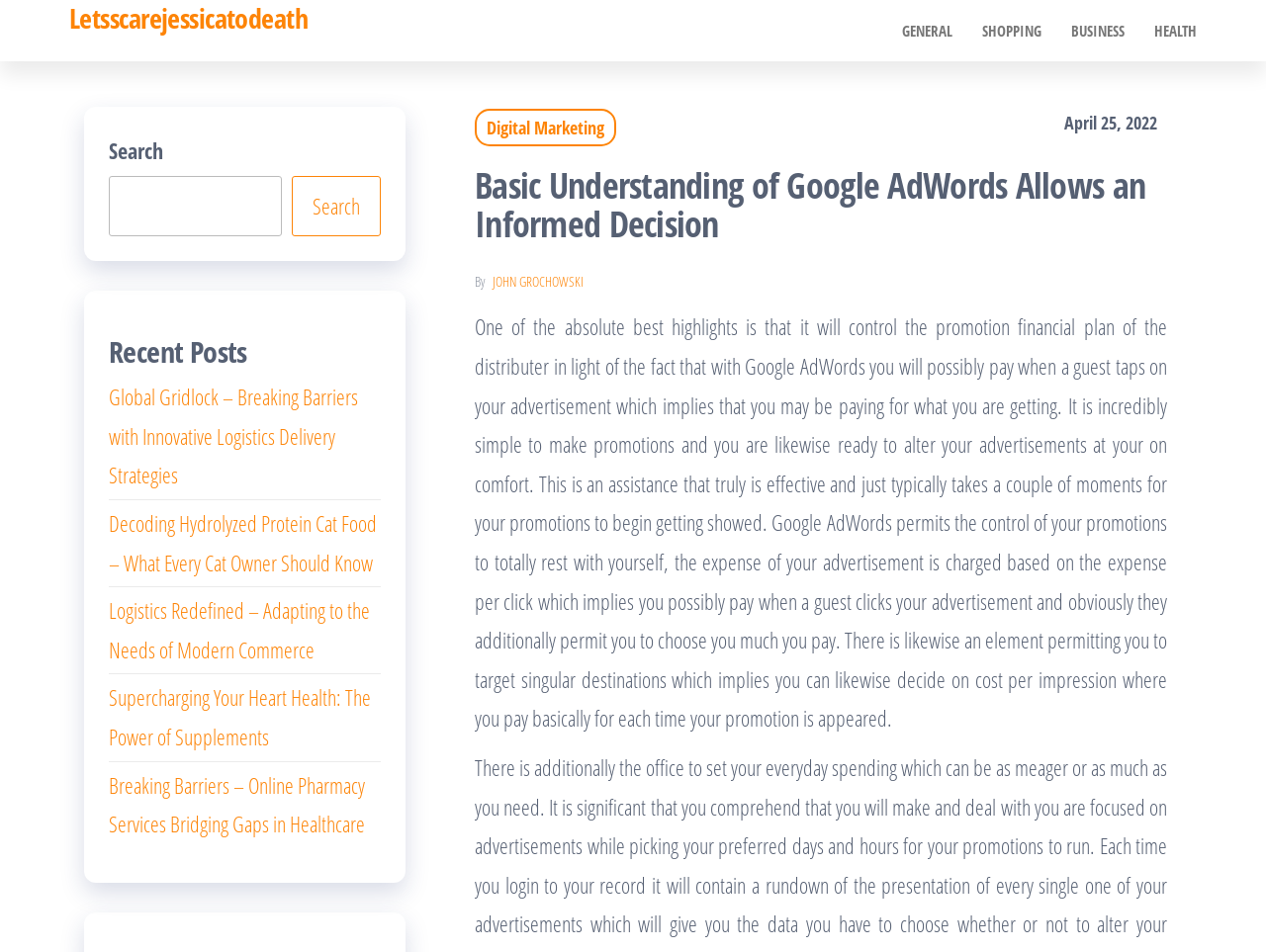Locate the bounding box coordinates of the region to be clicked to comply with the following instruction: "Visit JOHN GROCHOWSKI's page". The coordinates must be four float numbers between 0 and 1, in the form [left, top, right, bottom].

[0.389, 0.285, 0.461, 0.305]